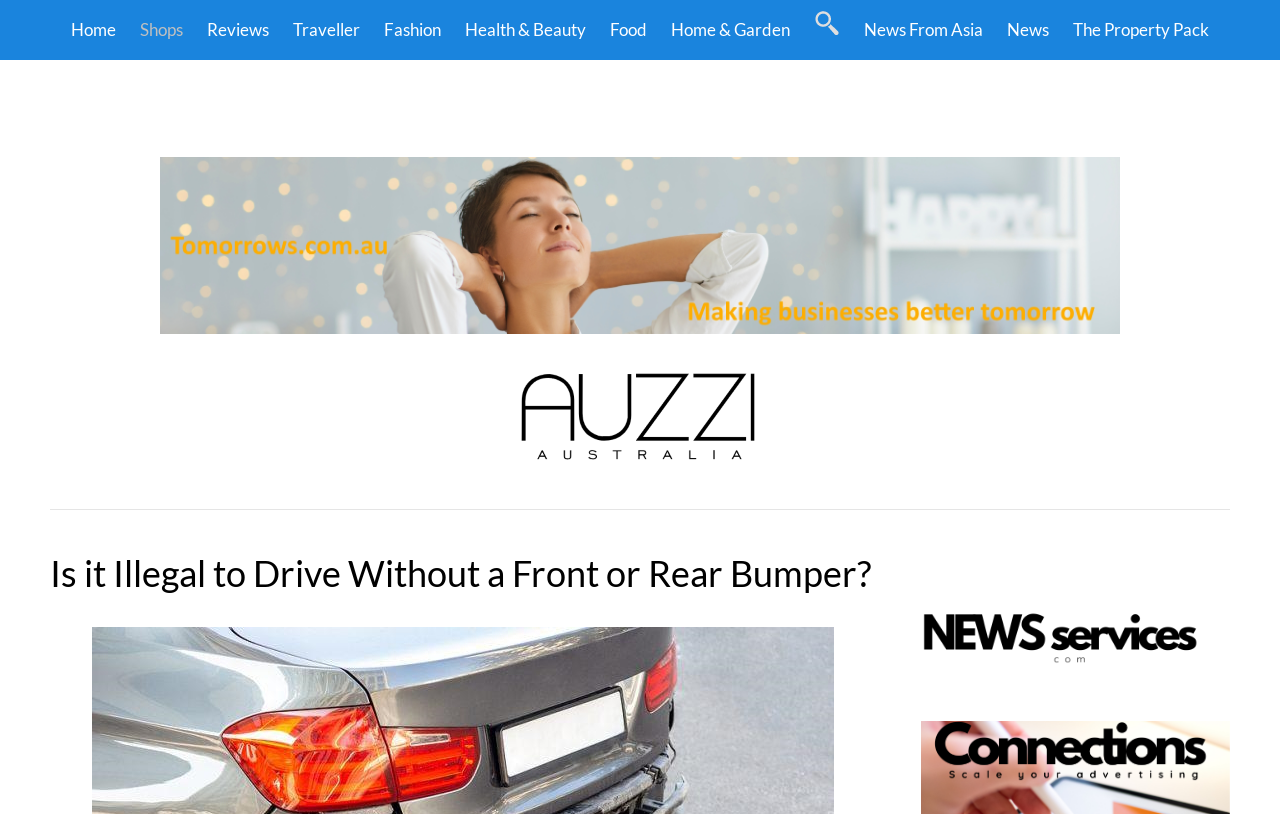Locate the bounding box coordinates of the segment that needs to be clicked to meet this instruction: "check news services".

[0.72, 0.795, 0.937, 0.821]